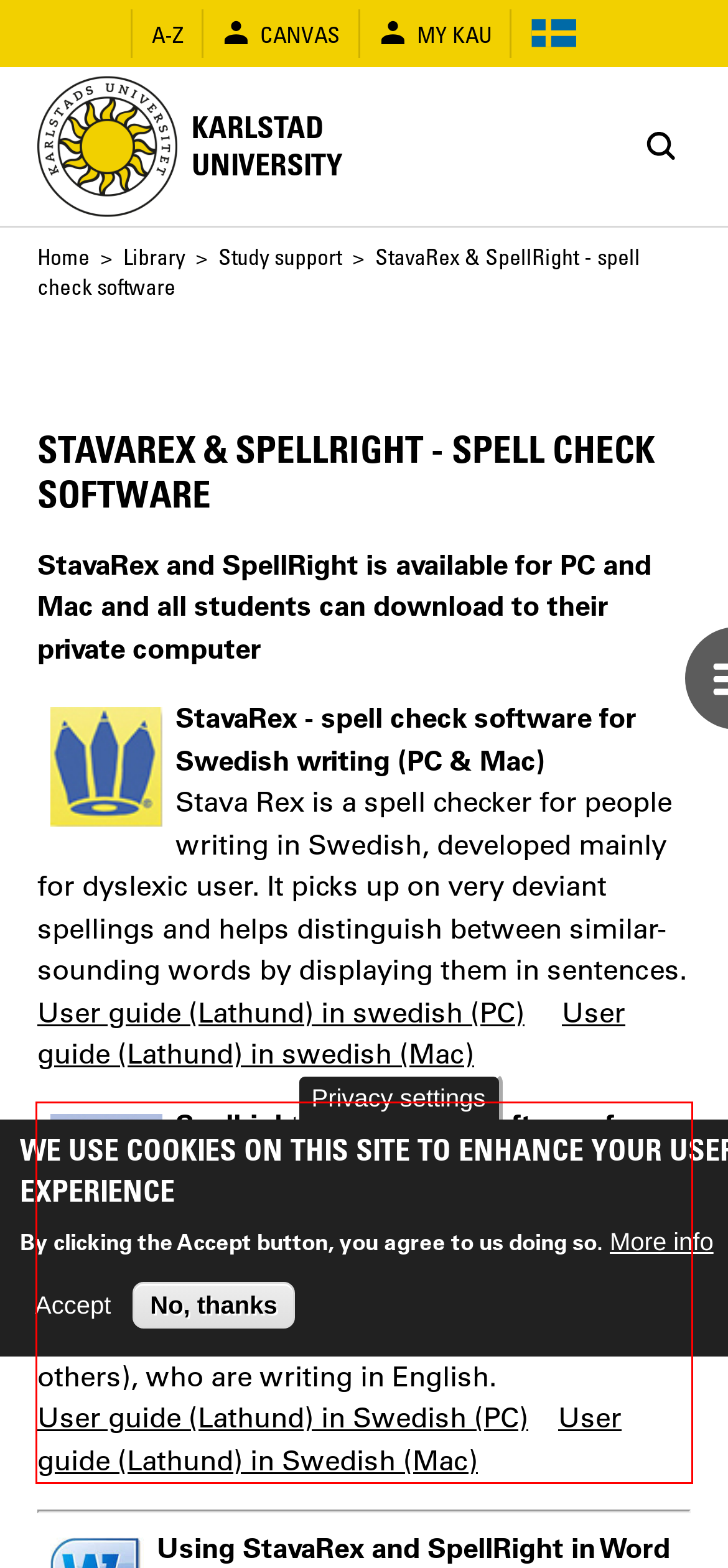Given a screenshot of a webpage with a red bounding box, please identify and retrieve the text inside the red rectangle.

​​ Spellright - spell check software for English writing (PC & Mac) SpellRight is a spell checker for people writing in English. It is specially designed to be sensitive to typical errors made by Swedes, Danes, Norwegians and Finns (or others), who are writing in English. User guide (Lathund) in Swedish (PC) User guide (Lathund) in Swedish (Mac)